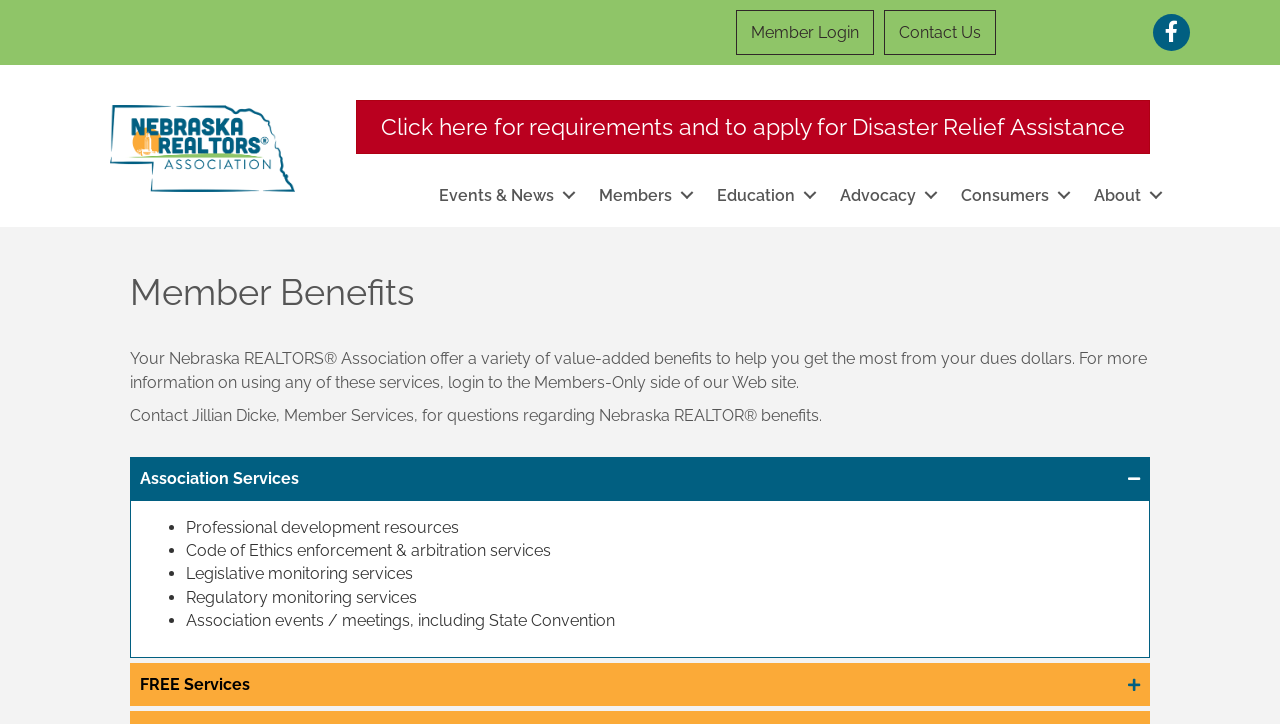Answer in one word or a short phrase: 
What is the purpose of the button at the top of the page?

Disaster Relief Assistance